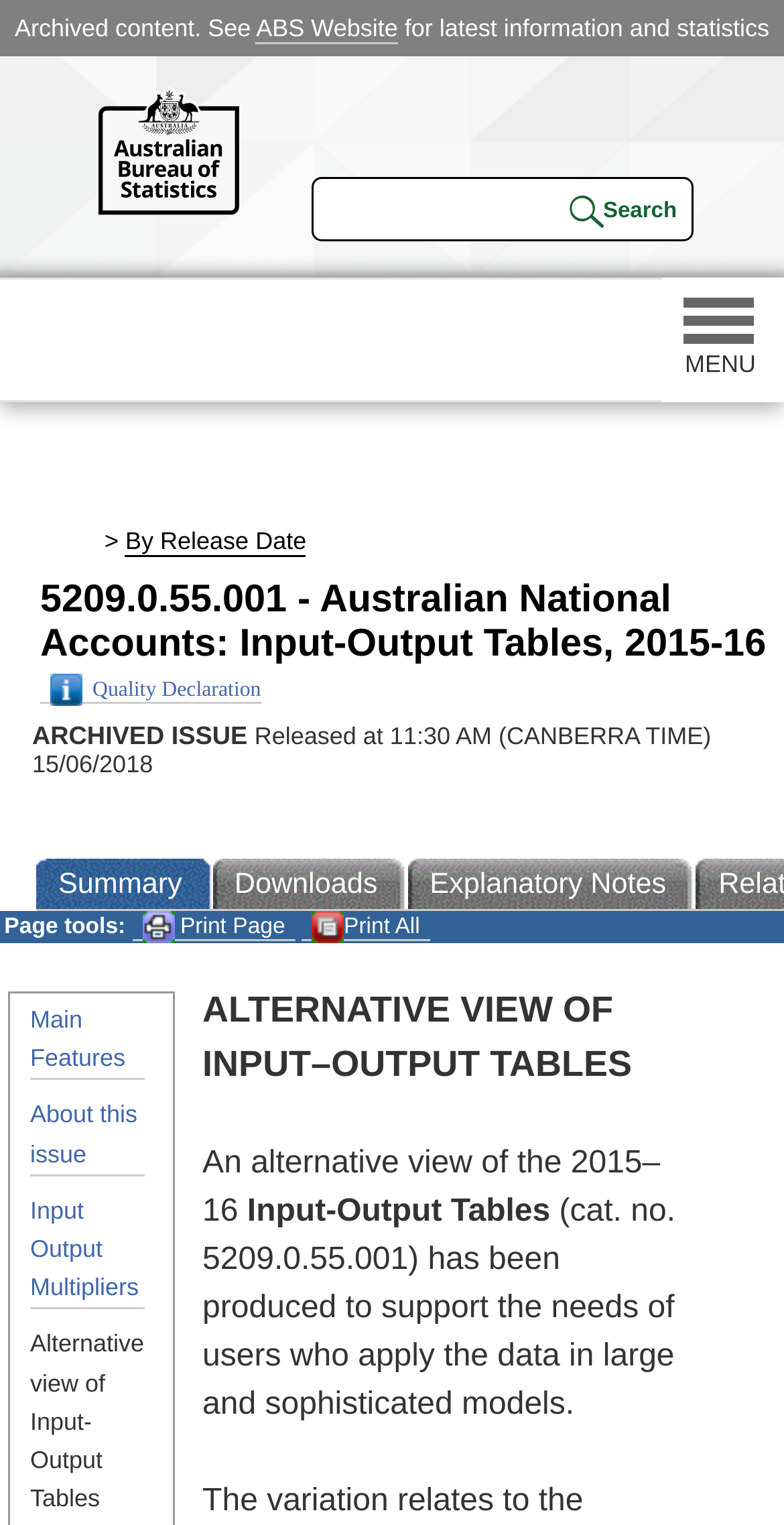Please mark the clickable region by giving the bounding box coordinates needed to complete this instruction: "Visit the ABS website".

[0.327, 0.009, 0.507, 0.029]